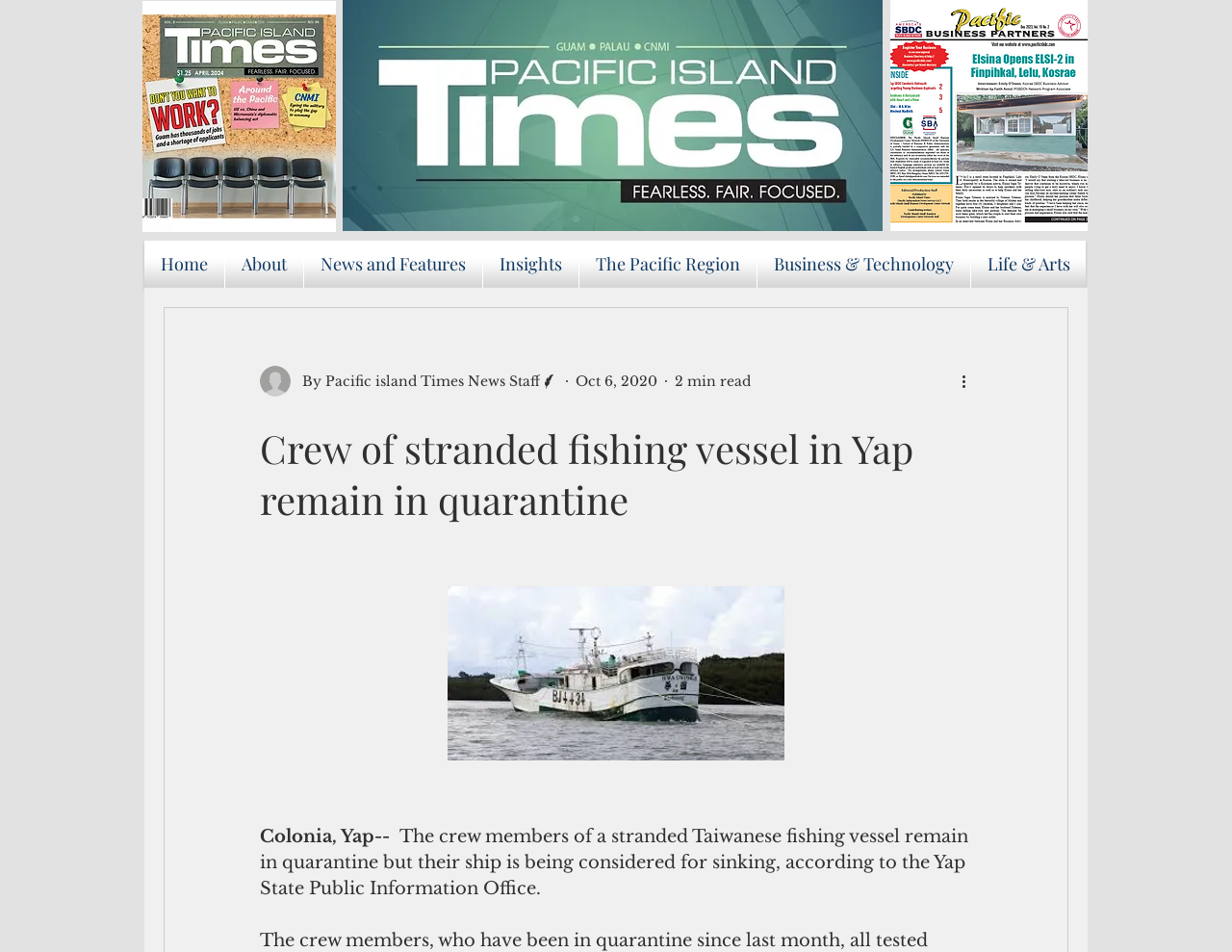Reply to the question with a brief word or phrase: What is the topic of the news article?

Stranded fishing vessel